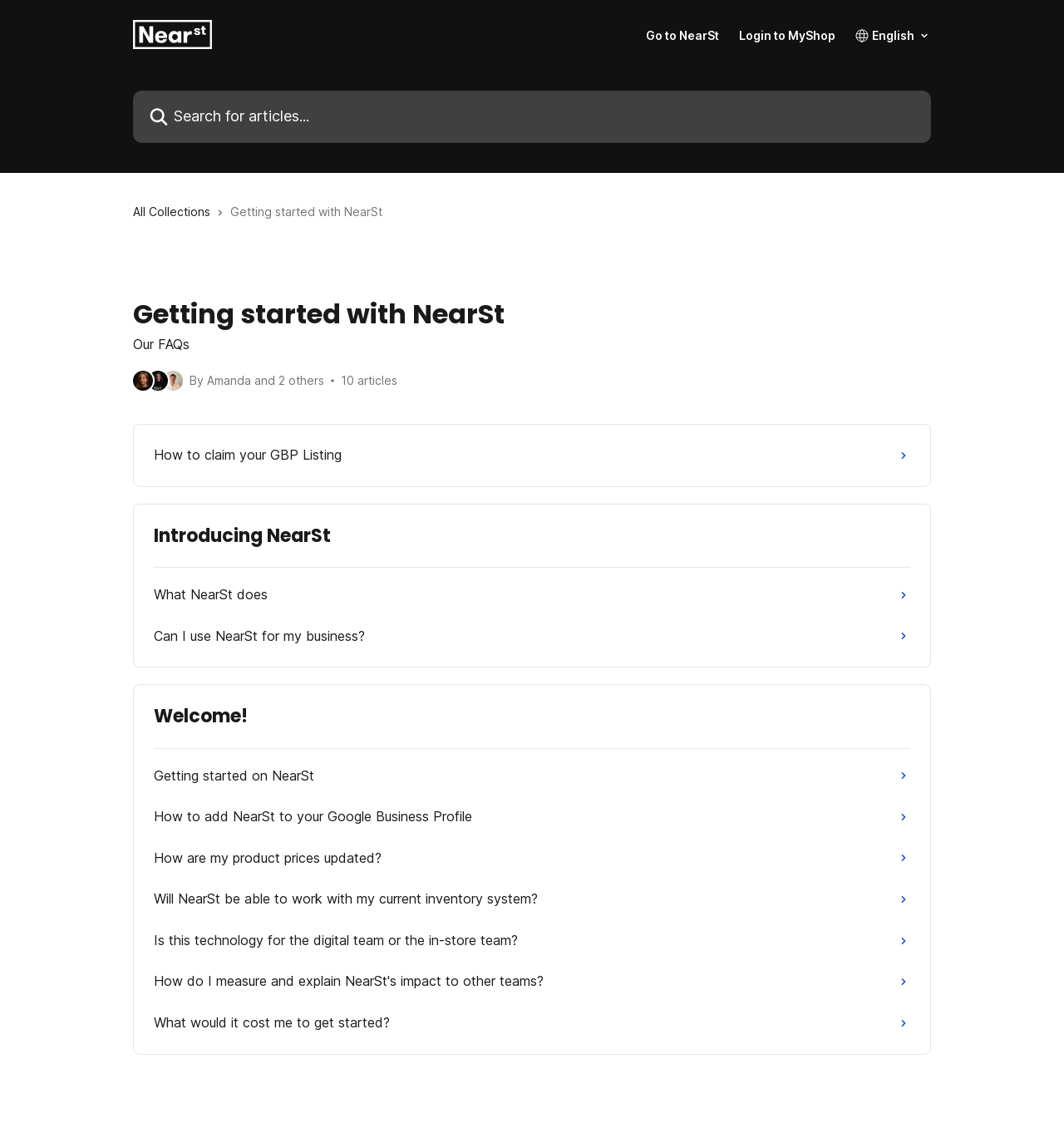Identify the bounding box coordinates for the UI element described as follows: Introducing NearSt. Use the format (top-left x, top-left y, bottom-right x, bottom-right y) and ensure all values are floating point numbers between 0 and 1.

[0.145, 0.467, 0.855, 0.487]